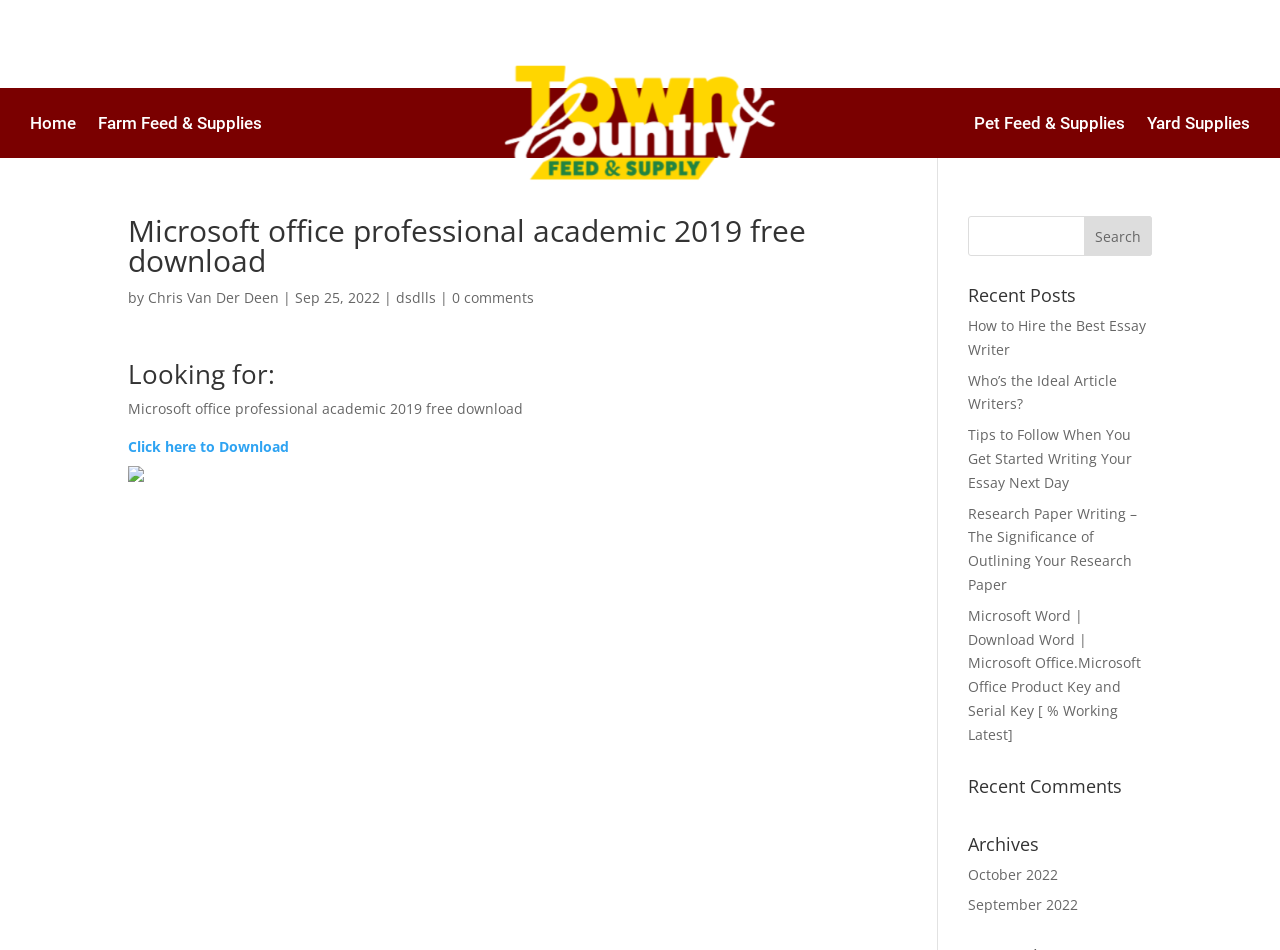Can you specify the bounding box coordinates for the region that should be clicked to fulfill this instruction: "Visit Pet Feed & Supplies page".

[0.761, 0.122, 0.879, 0.145]